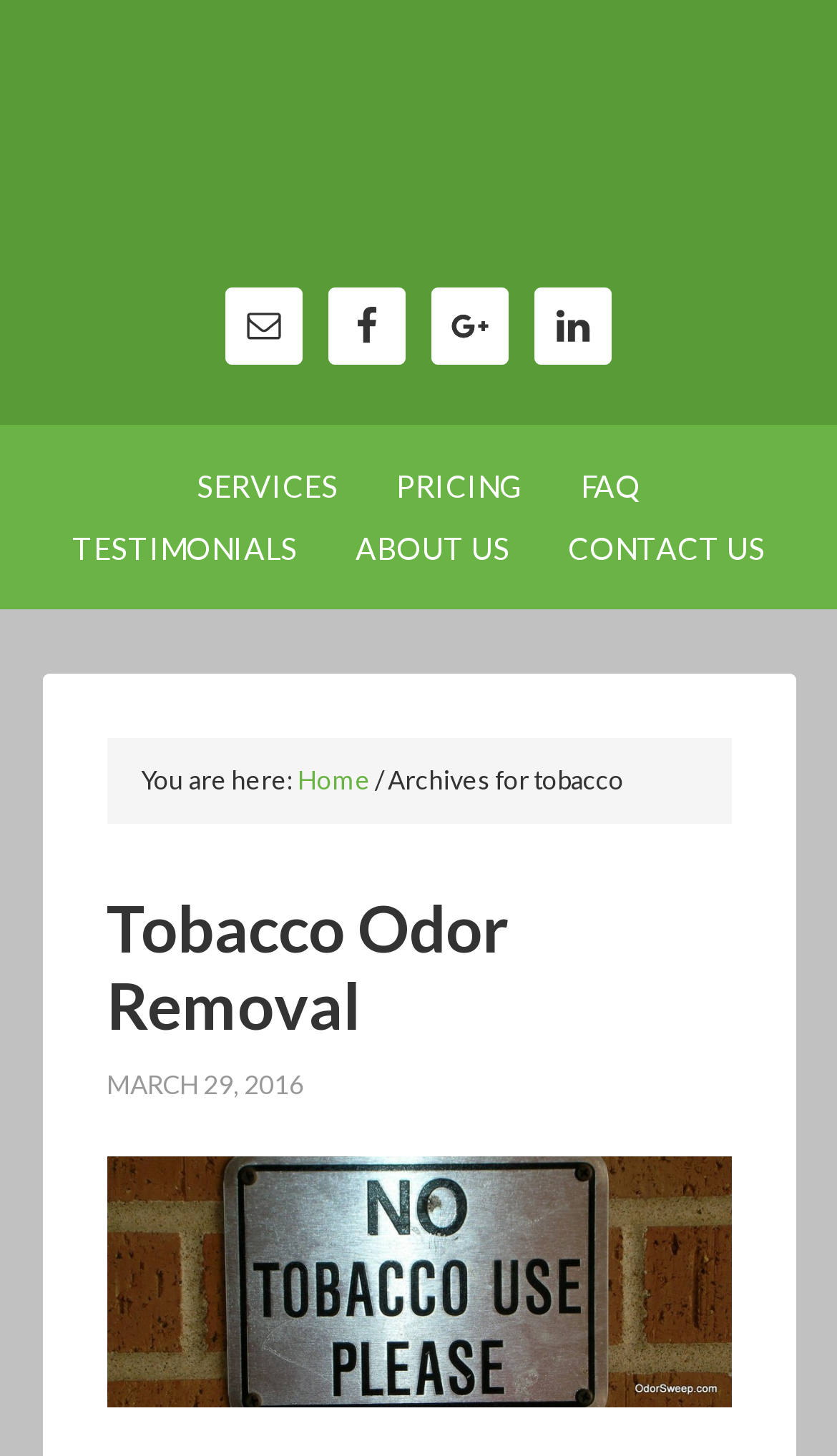Please identify the bounding box coordinates of the element that needs to be clicked to execute the following command: "View 'Music therapy research paper'". Provide the bounding box using four float numbers between 0 and 1, formatted as [left, top, right, bottom].

None